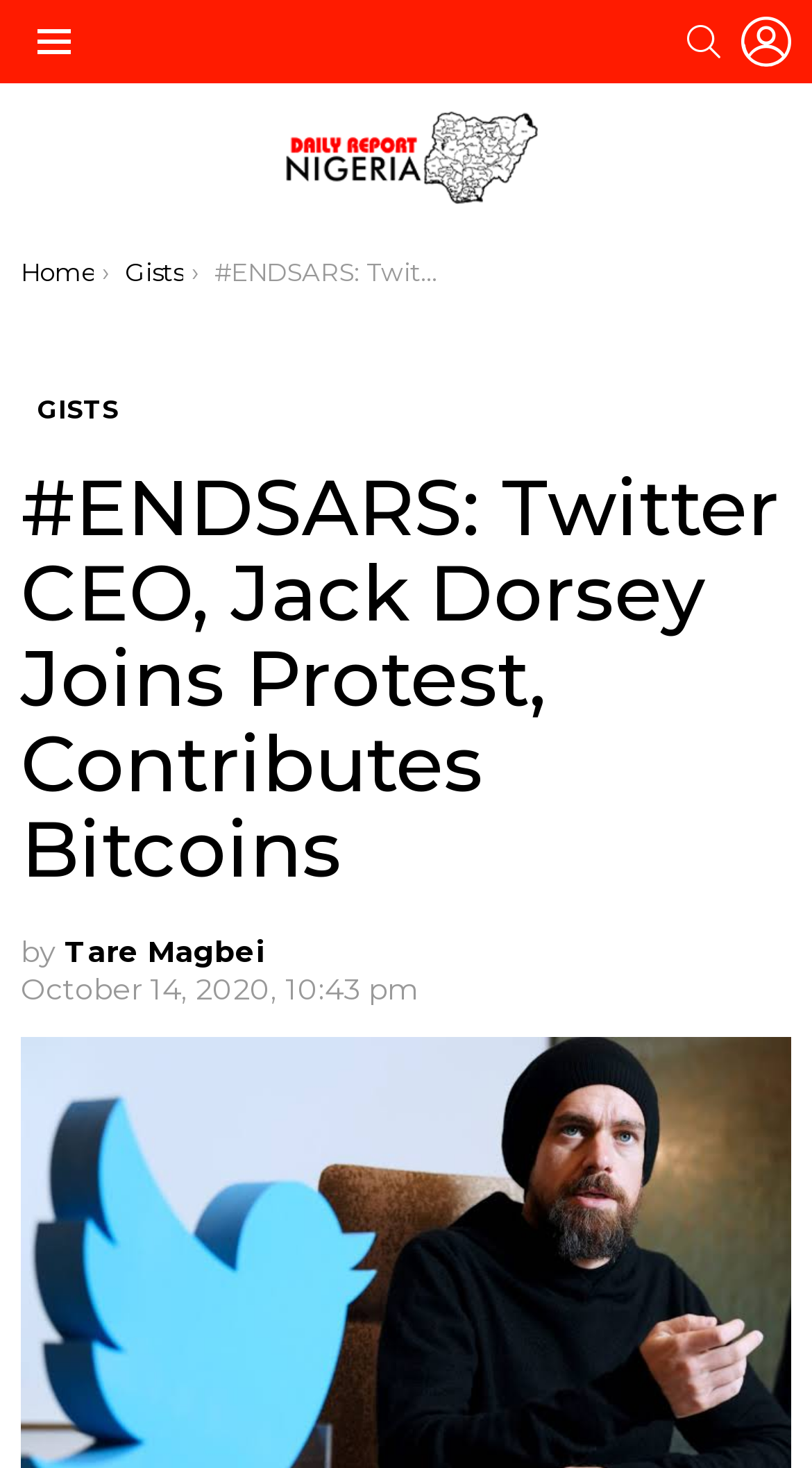For the following element description, predict the bounding box coordinates in the format (top-left x, top-left y, bottom-right x, bottom-right y). All values should be floating point numbers between 0 and 1. Description: placeholder="Your Email Address"

None